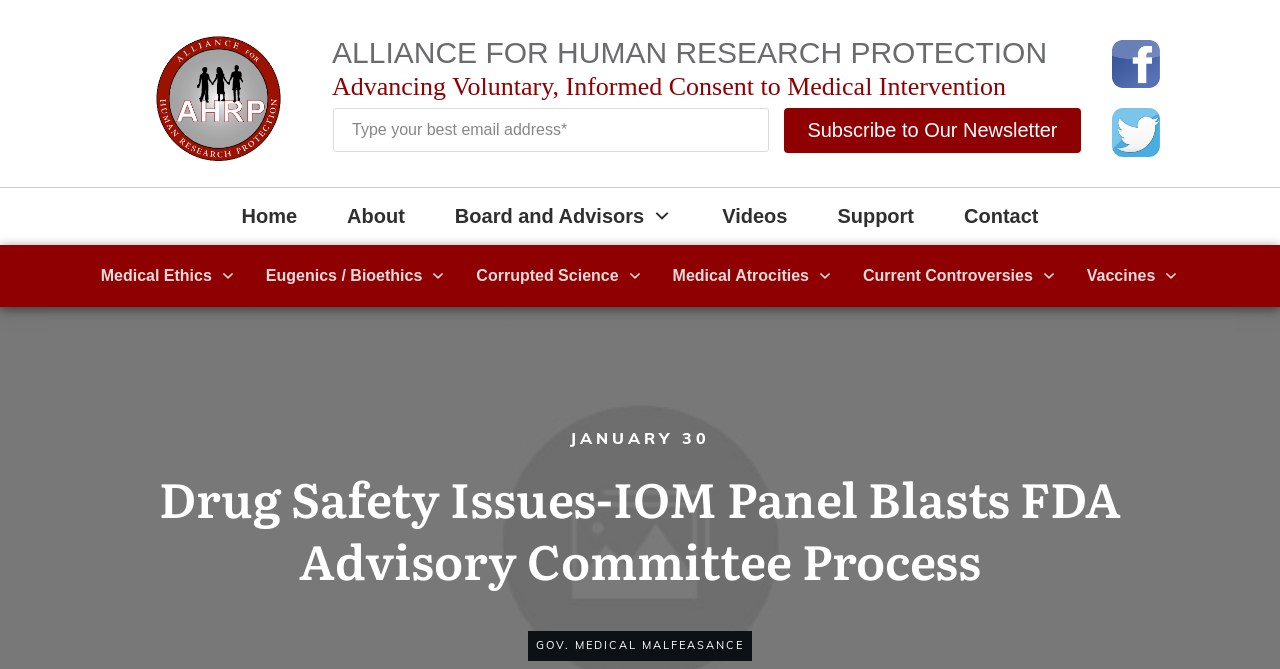Pinpoint the bounding box coordinates of the clickable area needed to execute the instruction: "Go to Home page". The coordinates should be specified as four float numbers between 0 and 1, i.e., [left, top, right, bottom].

[0.189, 0.292, 0.232, 0.352]